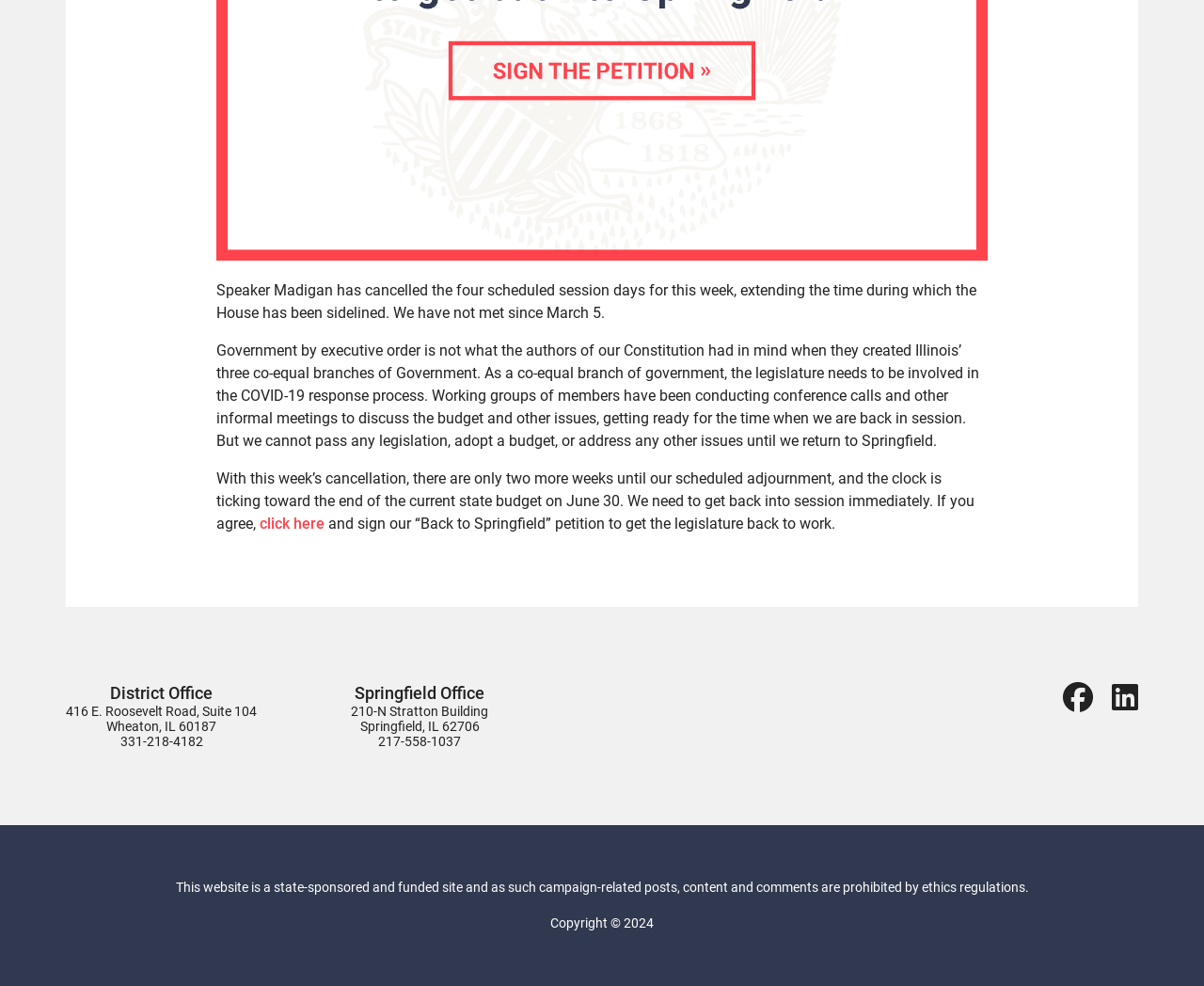Identify the bounding box for the UI element described as: "Find us on Instagram". Ensure the coordinates are four float numbers between 0 and 1, formatted as [left, top, right, bottom].

None